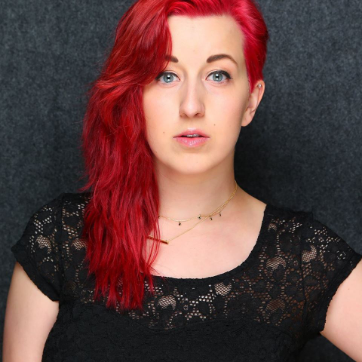What is the person wearing on top? Examine the screenshot and reply using just one word or a brief phrase.

Black lace top